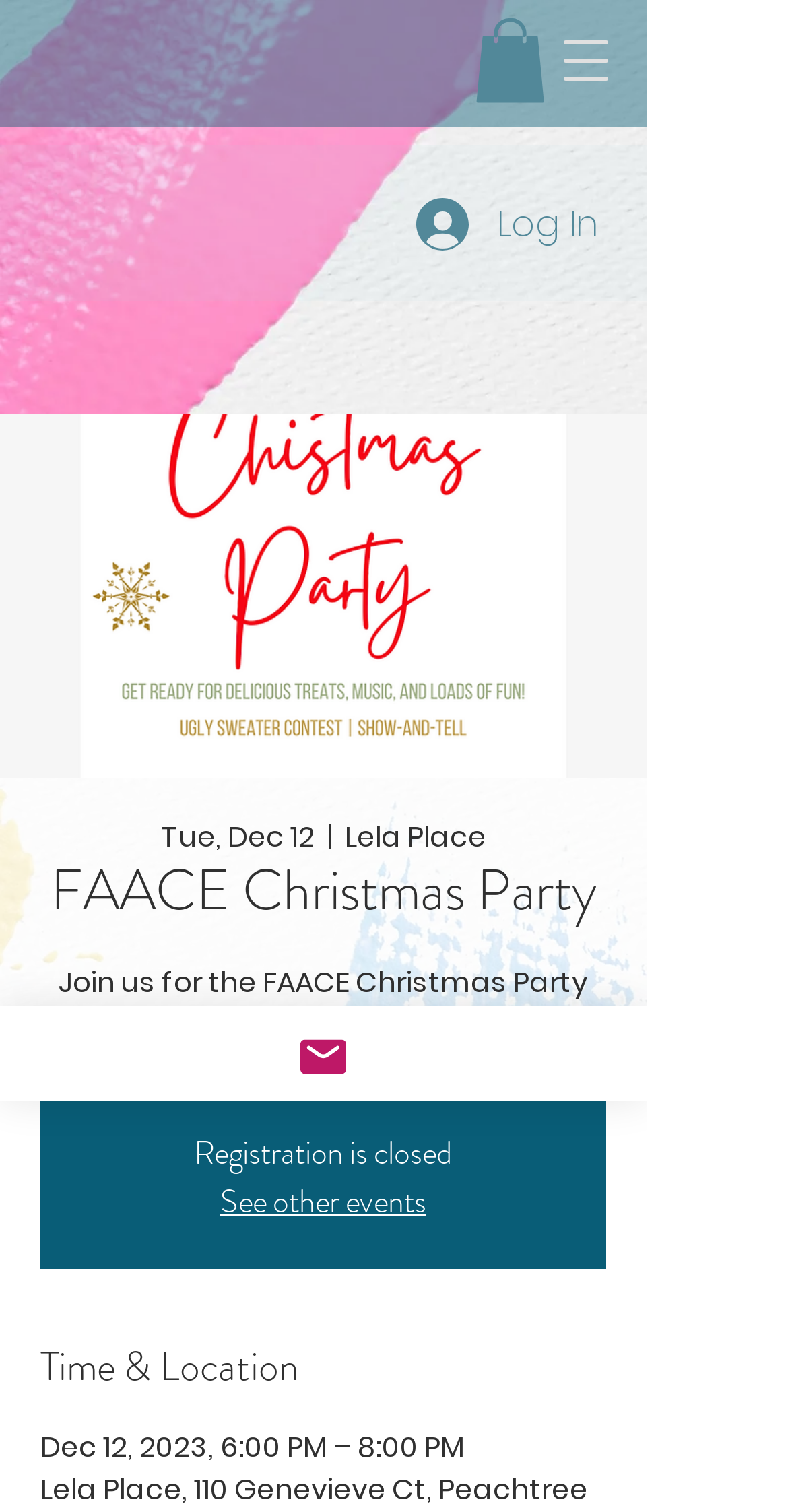Locate the bounding box coordinates of the UI element described by: "Log In". Provide the coordinates as four float numbers between 0 and 1, formatted as [left, top, right, bottom].

[0.492, 0.119, 0.795, 0.177]